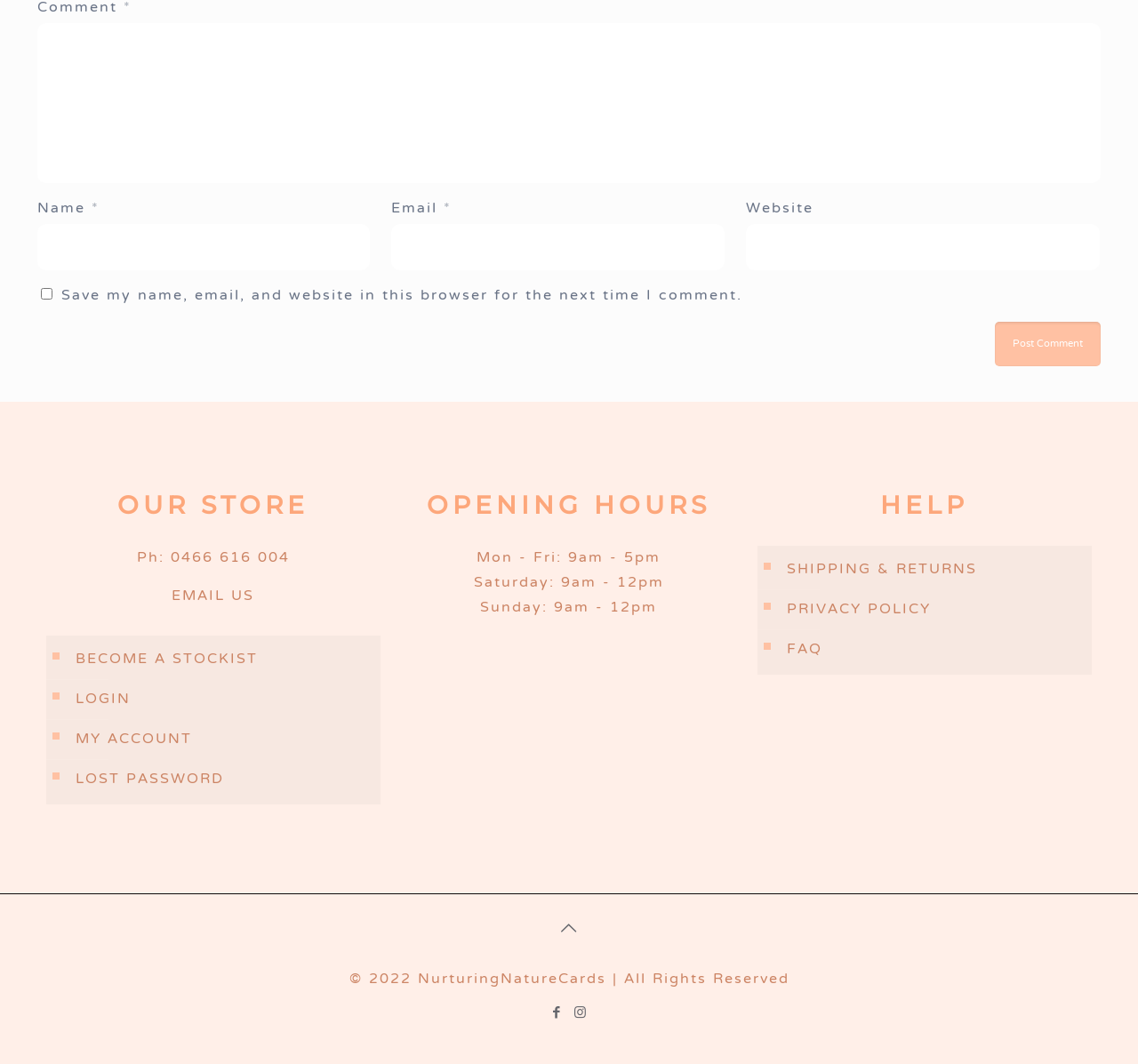Please indicate the bounding box coordinates of the element's region to be clicked to achieve the instruction: "Click the Post Comment button". Provide the coordinates as four float numbers between 0 and 1, i.e., [left, top, right, bottom].

[0.874, 0.302, 0.967, 0.344]